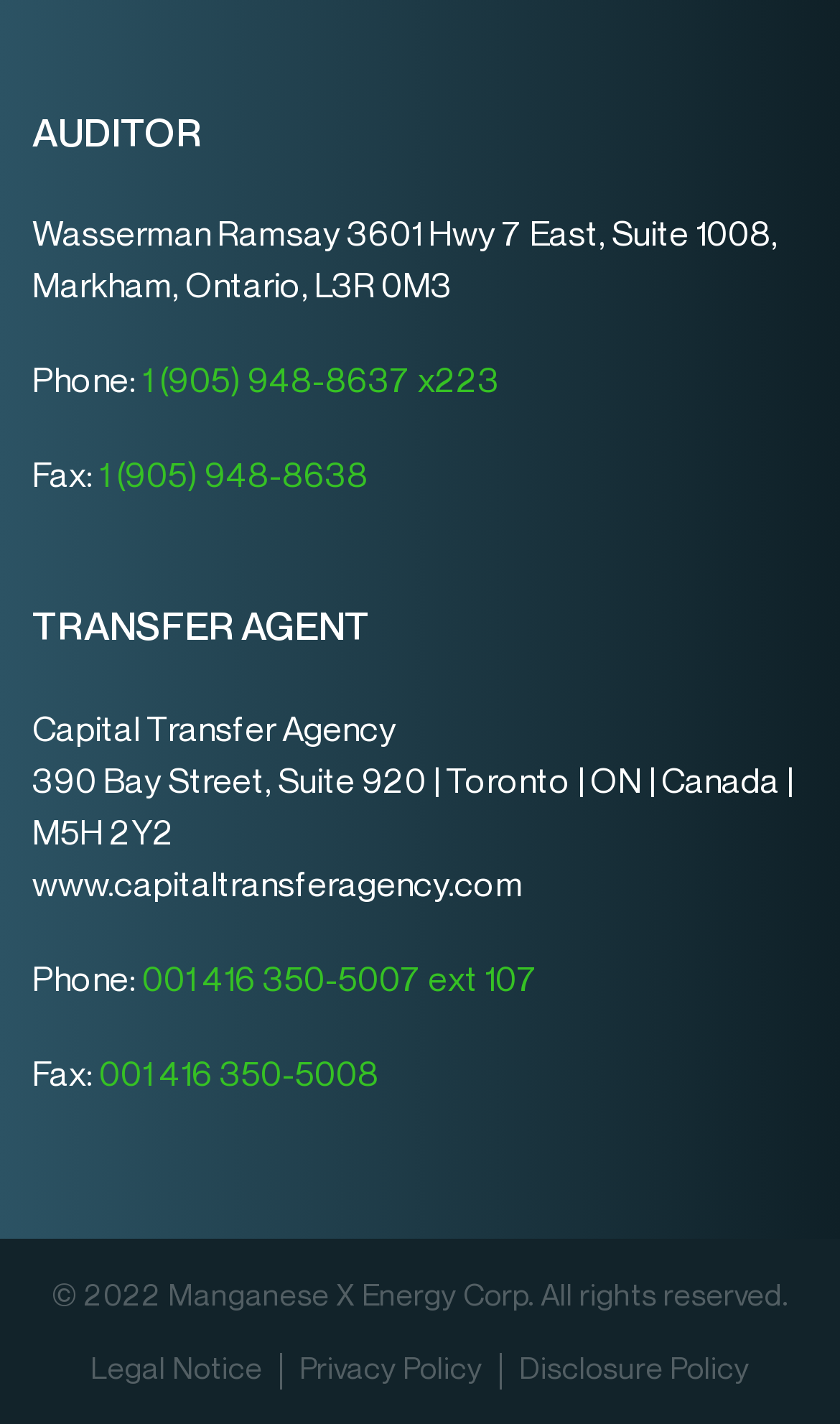Determine the bounding box of the UI element mentioned here: "001 416 350-5008". The coordinates must be in the format [left, top, right, bottom] with values ranging from 0 to 1.

[0.118, 0.739, 0.451, 0.768]